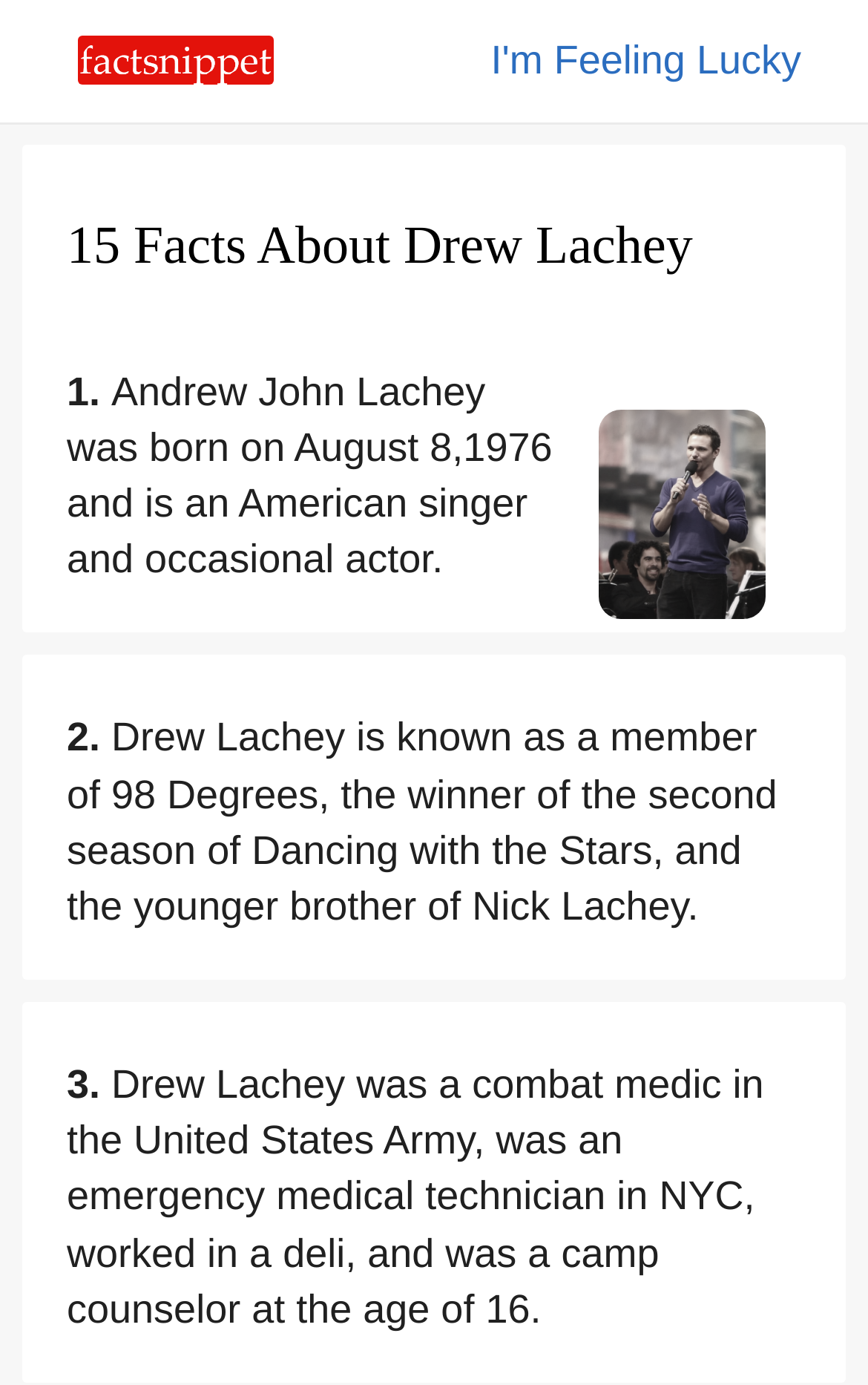Given the element description, predict the bounding box coordinates in the format (top-left x, top-left y, bottom-right x, bottom-right y). Make sure all values are between 0 and 1. Here is the element description: title="FactSnippet"

[0.089, 0.04, 0.315, 0.068]